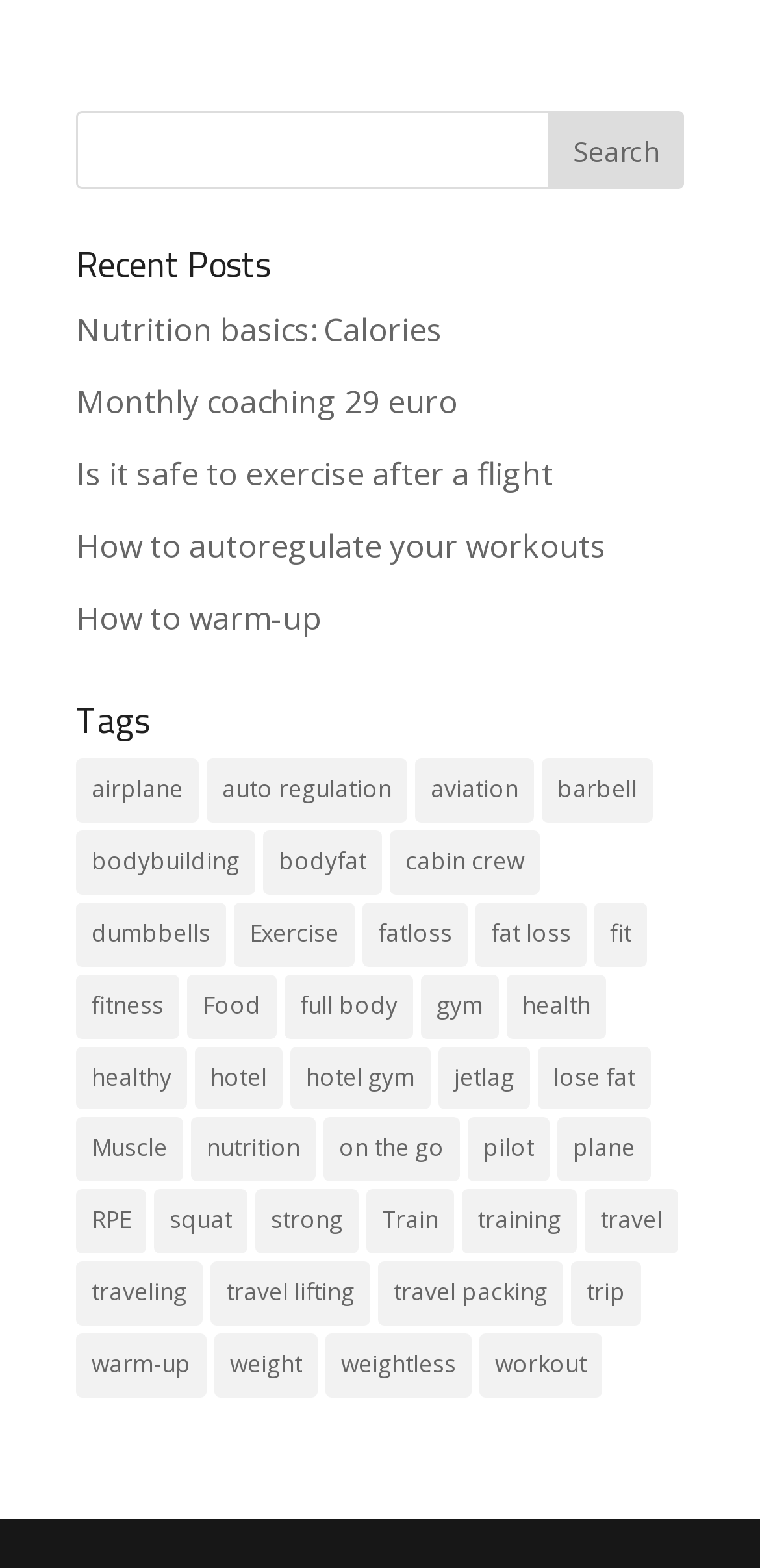Identify the bounding box of the UI component described as: "在线帮助".

None